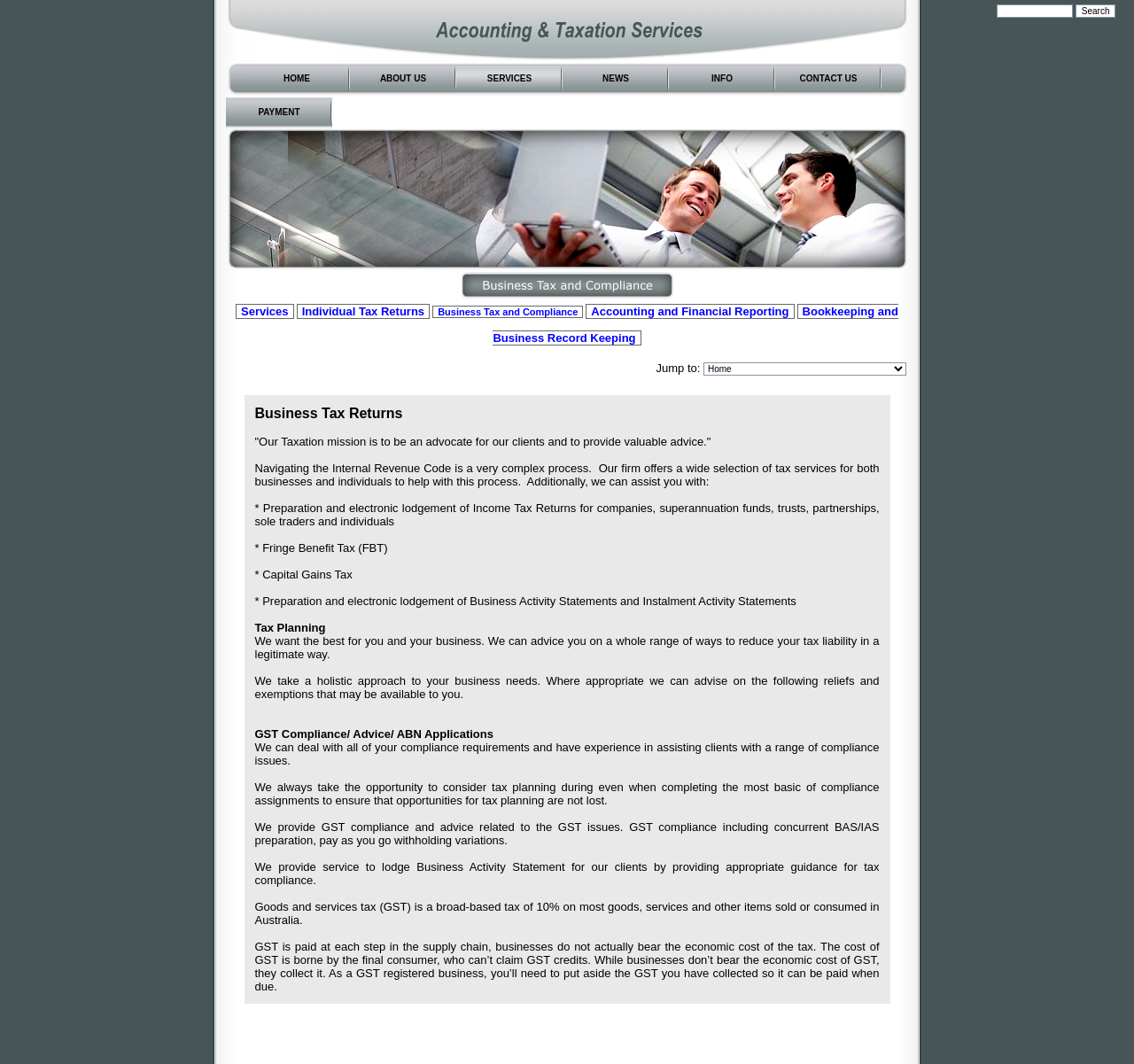Can you identify the bounding box coordinates of the clickable region needed to carry out this instruction: 'Select an option from the Jump to combobox'? The coordinates should be four float numbers within the range of 0 to 1, stated as [left, top, right, bottom].

[0.62, 0.341, 0.799, 0.353]